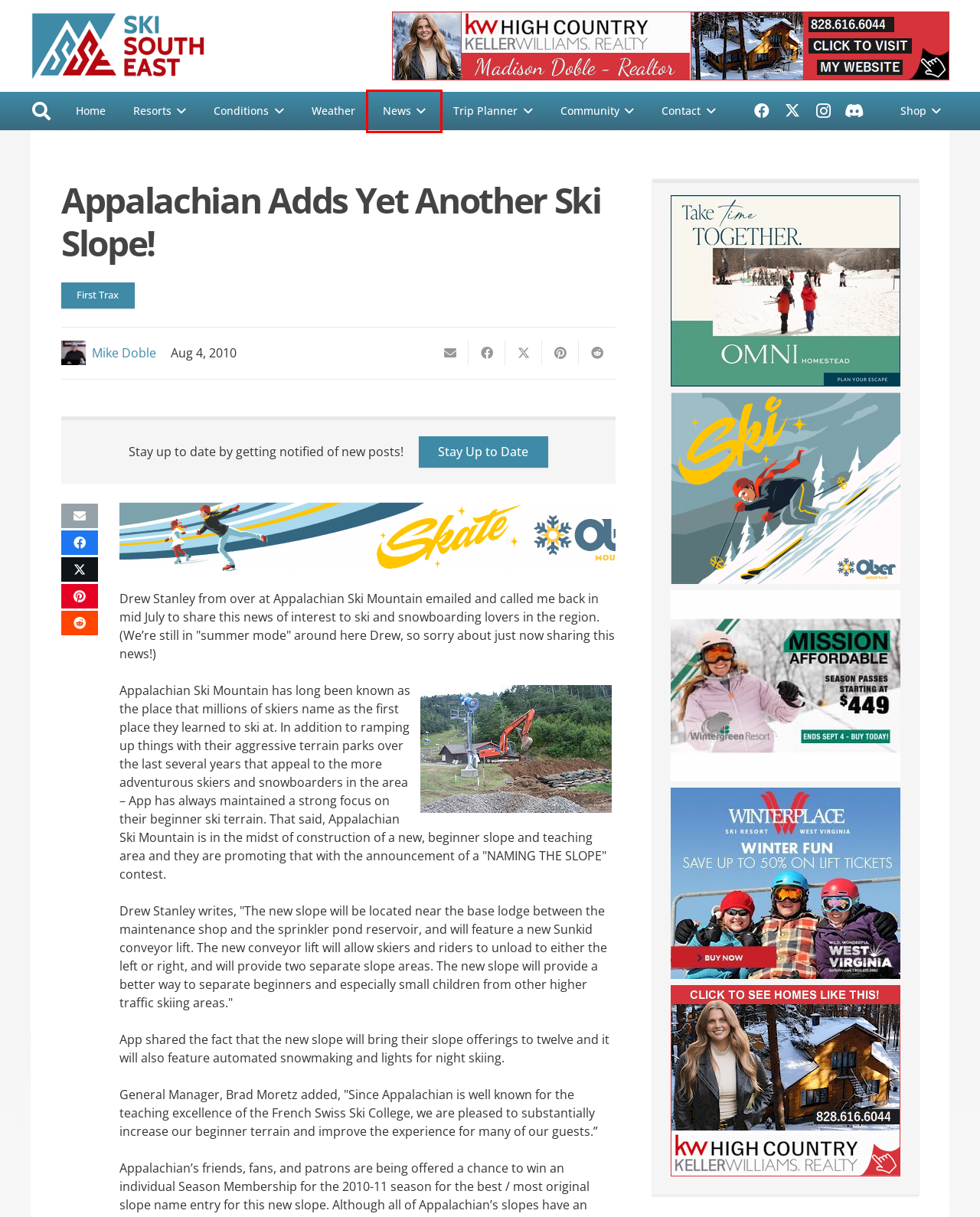Given a screenshot of a webpage with a red bounding box highlighting a UI element, determine which webpage description best matches the new webpage that appears after clicking the highlighted element. Here are the candidates:
A. North Carolina Ski Resorts | West Virginia Ski Resorts
B. Southeast Ski Resorts - North Carolina, Virginia, West Virginia, Tennessee, Maryland, Alabama
C. SkiSoutheast.com Snow Reports
D. Weather - Ski Southeast
E. Mike Doble, Author at Ski Southeast
F. First Trax Archives - Ski Southeast
G. SkiSoutheast.com | Contact Us
H. News Archives - Ski Southeast

H